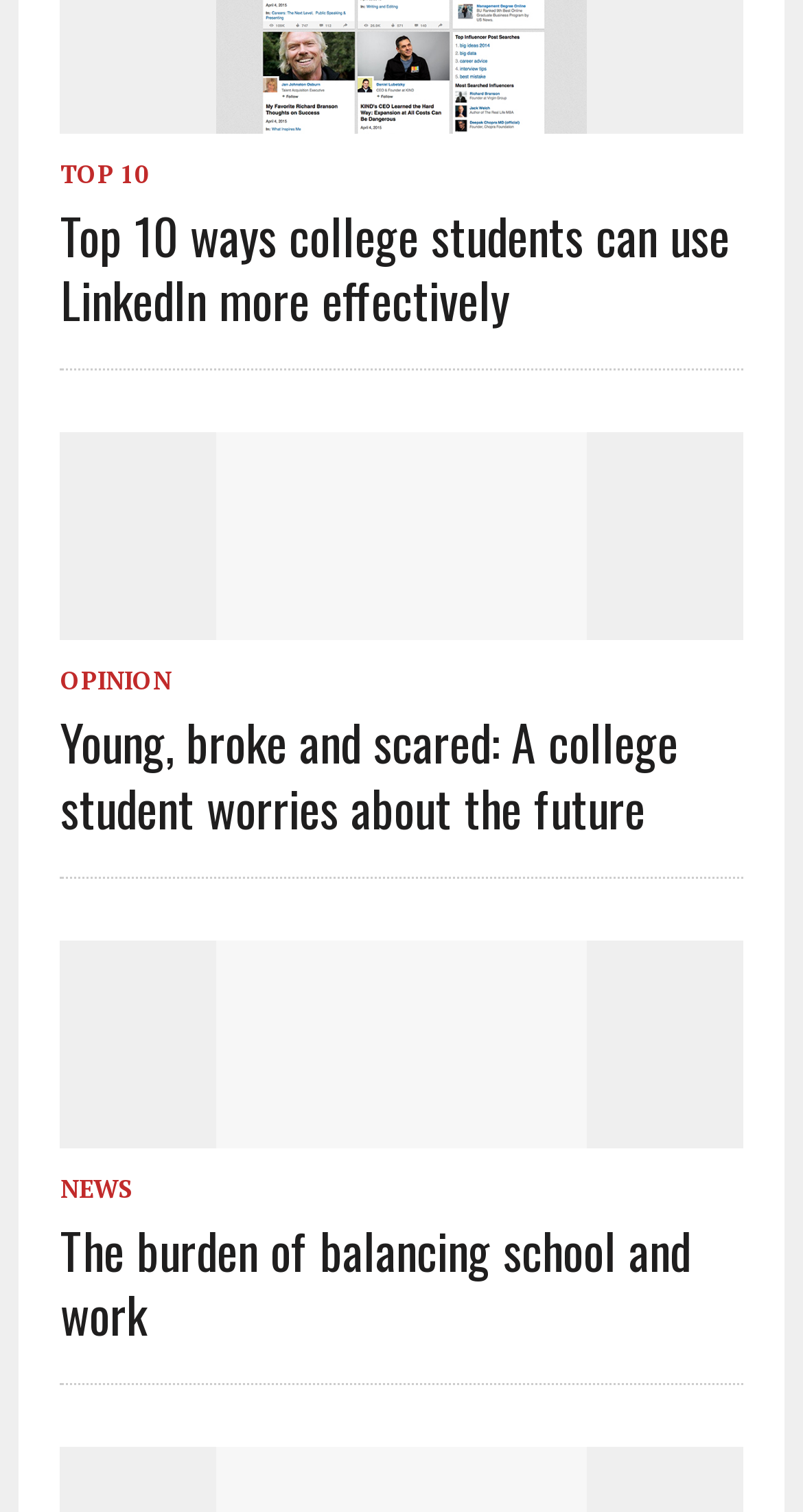Locate the bounding box coordinates of the element that needs to be clicked to carry out the instruction: "Read the article about top 10 ways college students can use LinkedIn more effectively". The coordinates should be given as four float numbers ranging from 0 to 1, i.e., [left, top, right, bottom].

[0.075, 0.134, 0.925, 0.219]